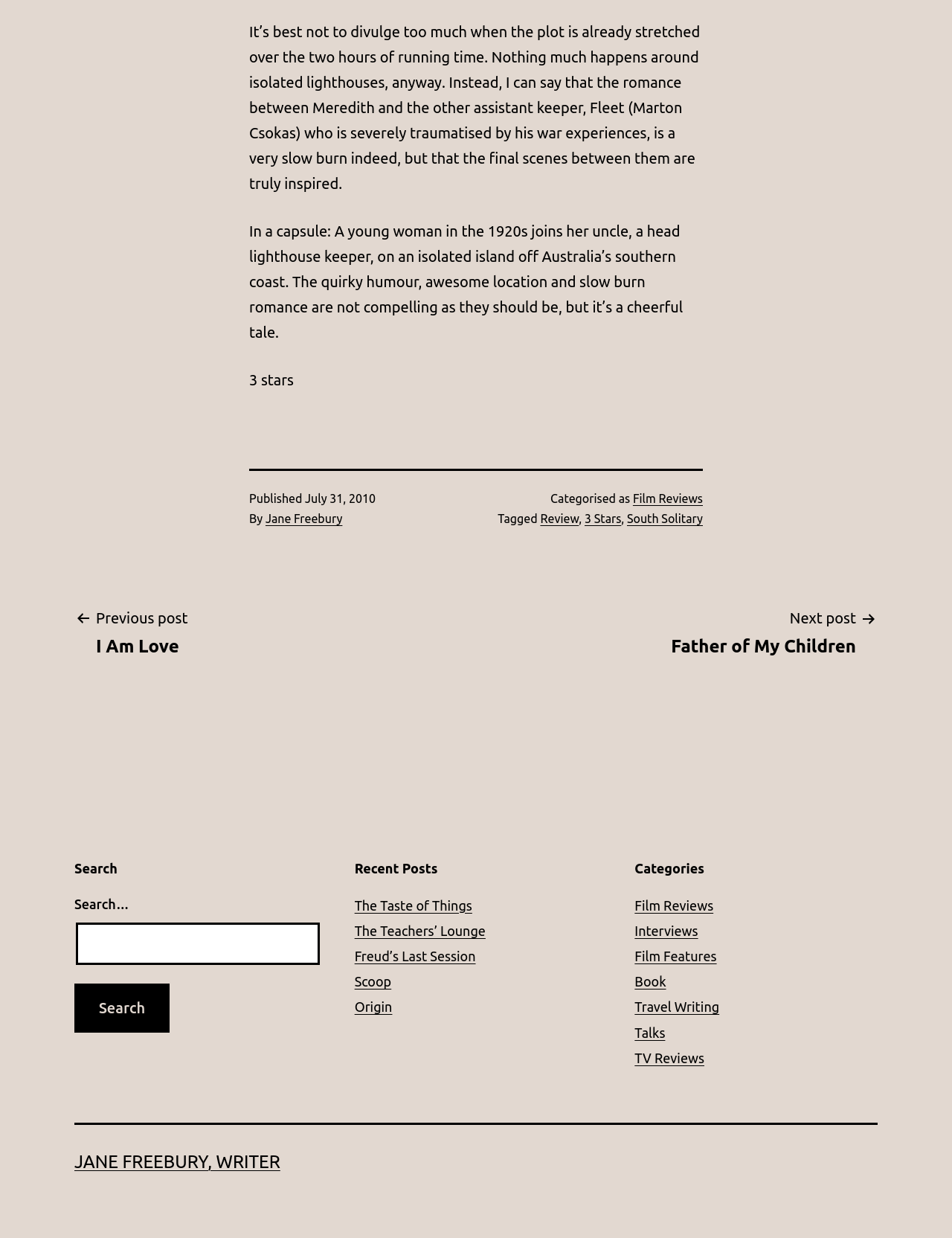Please indicate the bounding box coordinates of the element's region to be clicked to achieve the instruction: "Search for a keyword". Provide the coordinates as four float numbers between 0 and 1, i.e., [left, top, right, bottom].

[0.078, 0.721, 0.333, 0.843]